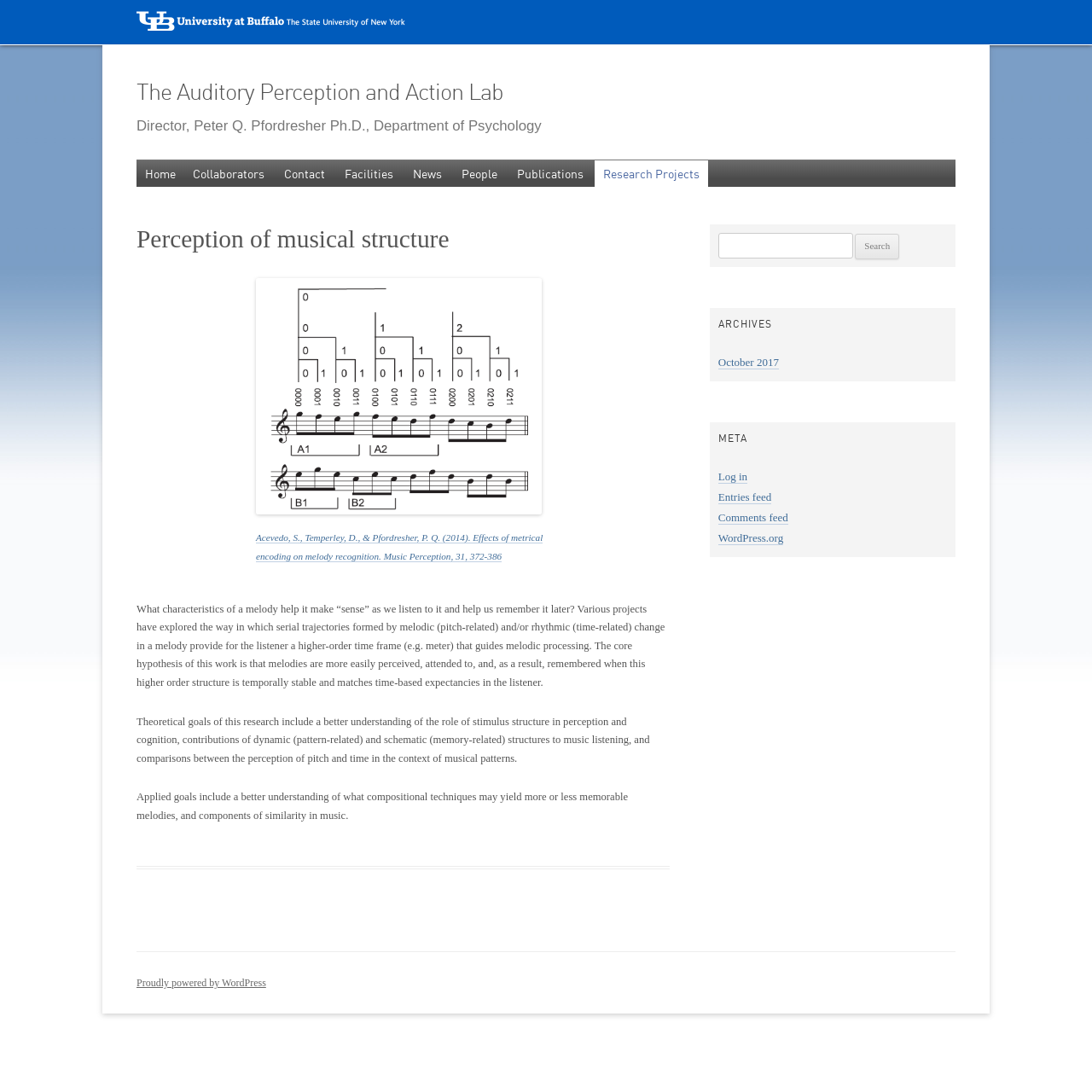Describe the webpage meticulously, covering all significant aspects.

The webpage is about the Auditory Perception and Action Lab, with a focus on the perception of musical structure. At the top left, there is a link to the University at Buffalo, accompanied by an image of the university's logo. Below this, there is a heading that reads "The Auditory Perception and Action Lab" with a link to the lab's homepage. 

To the right of the university link, there is a navigation menu with links to various sections of the website, including "Home", "Collaborators", "Contact", "Facilities", "News", "People", and "Publications". Below this menu, there are more specific links related to publications, research projects, and alumni.

The main content of the page is divided into two columns. The left column contains an article about the perception of musical structure, with a heading and three paragraphs of text that discuss the research goals and objectives. There is also an image with a caption that appears to be a reference to a research paper.

In the right column, there is a search box with a label "Search for:" and a button to submit the search query. Below this, there are headings for "ARCHIVES" and "META", with links to archives and meta information, respectively. At the very bottom of the page, there is a link to the WordPress platform that powers the website.

Overall, the webpage appears to be a research-focused website with a clean and organized layout, making it easy to navigate and find information about the Auditory Perception and Action Lab and its research projects.